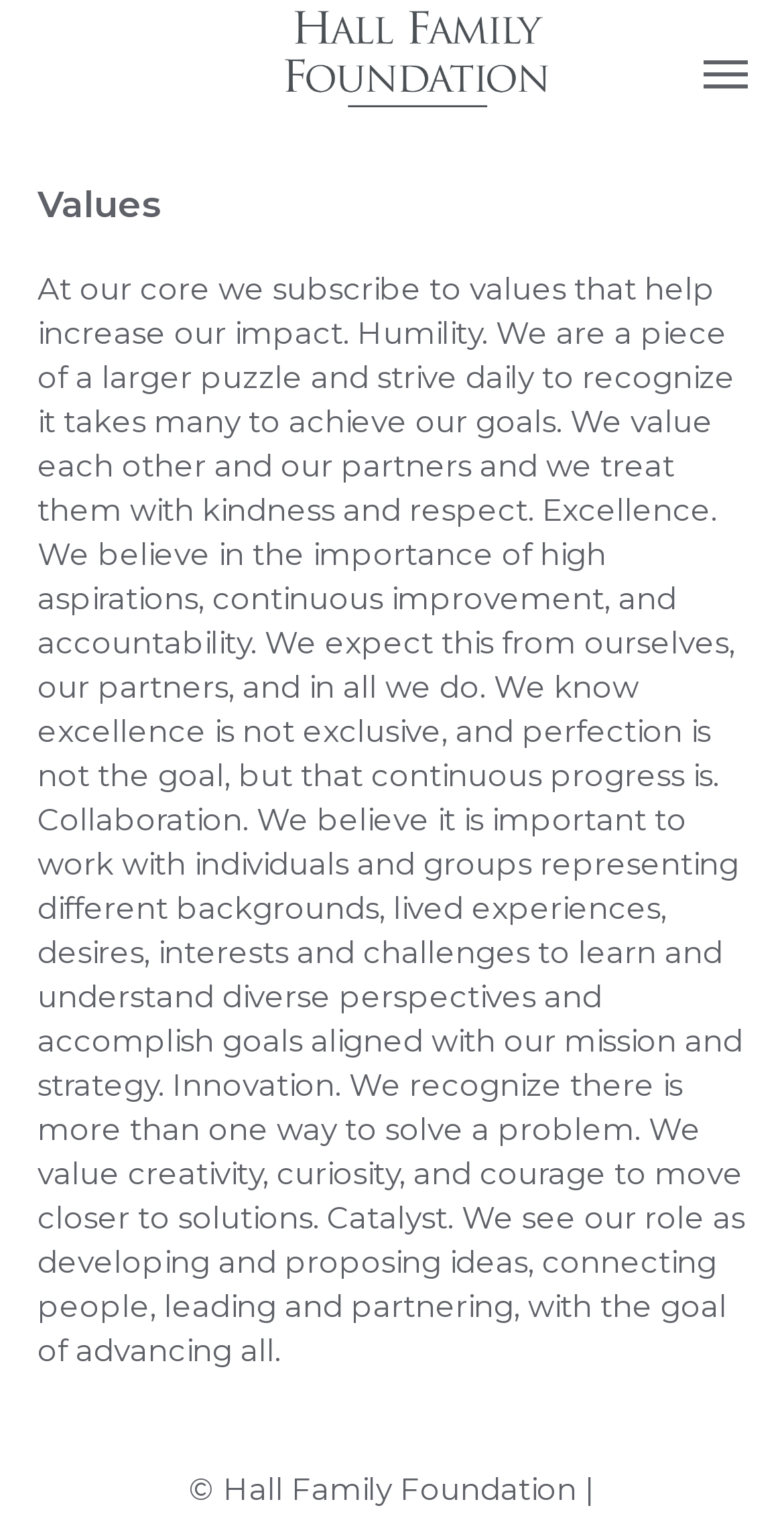Determine the bounding box for the UI element described here: "Contact Us".

[0.723, 0.025, 0.872, 0.044]